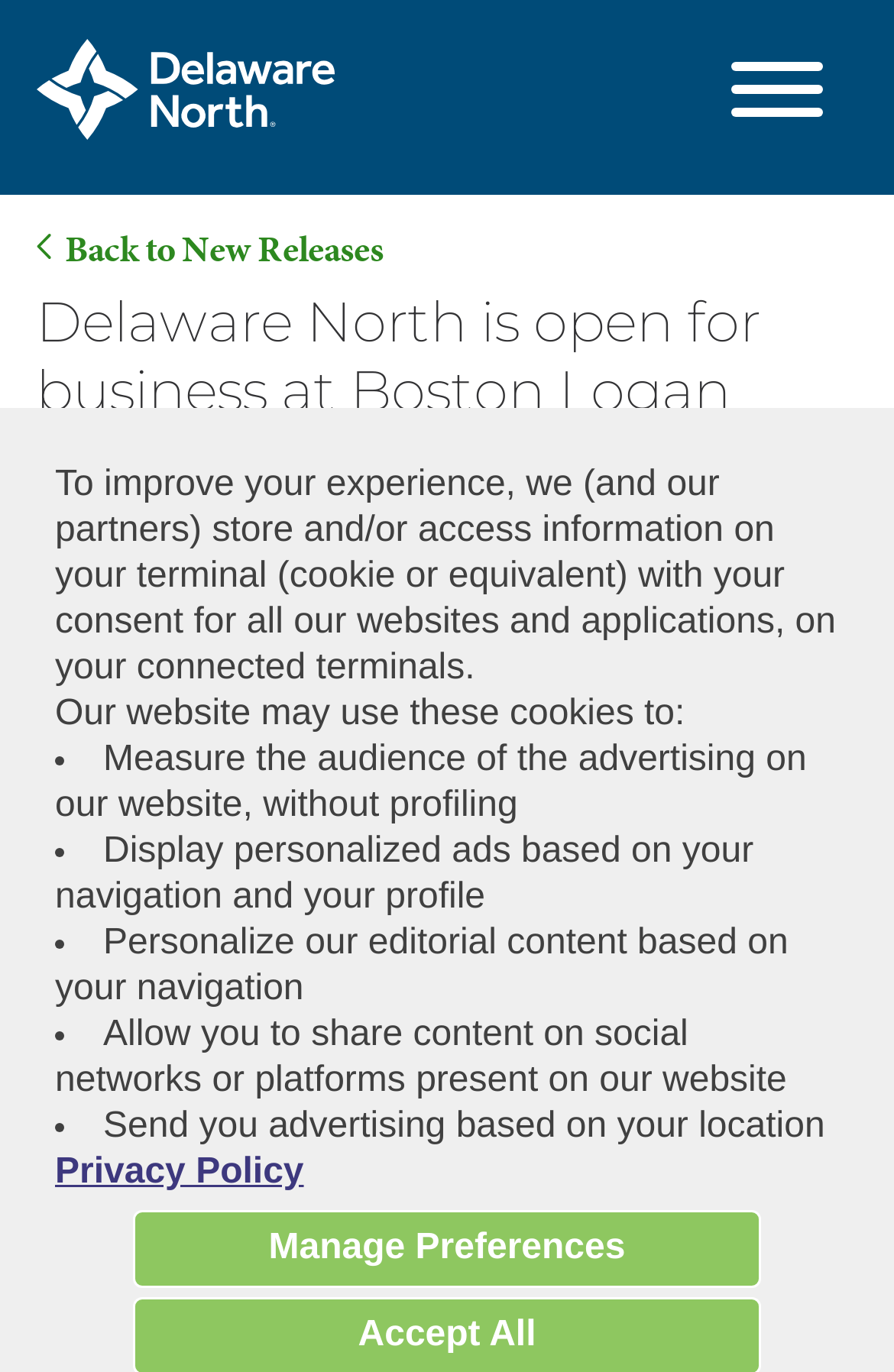Please specify the bounding box coordinates of the element that should be clicked to execute the given instruction: 'Share on Facebook'. Ensure the coordinates are four float numbers between 0 and 1, expressed as [left, top, right, bottom].

[0.04, 0.545, 0.143, 0.612]